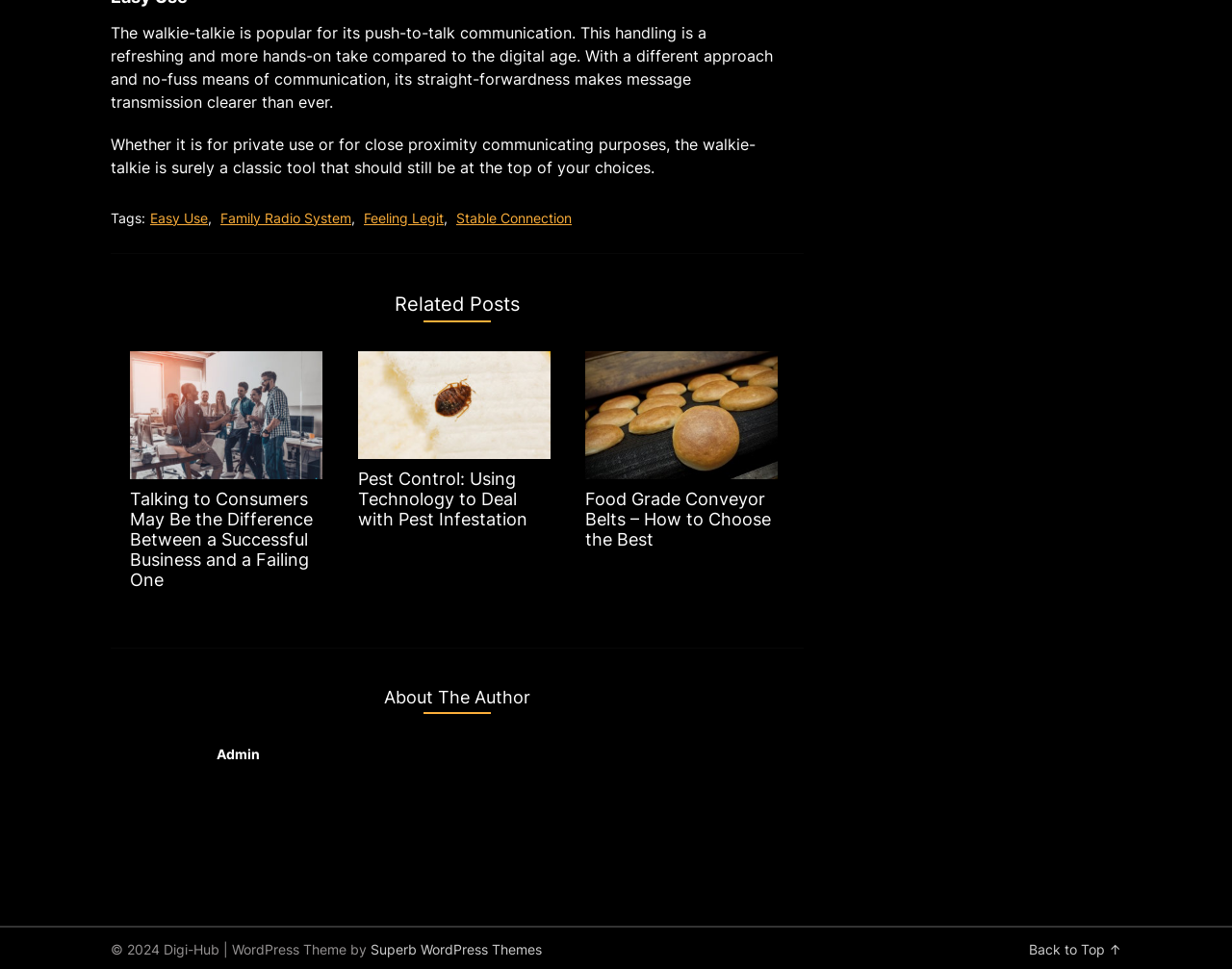Please locate the bounding box coordinates of the region I need to click to follow this instruction: "Visit the website of 'Superb WordPress Themes'".

[0.301, 0.971, 0.44, 0.988]